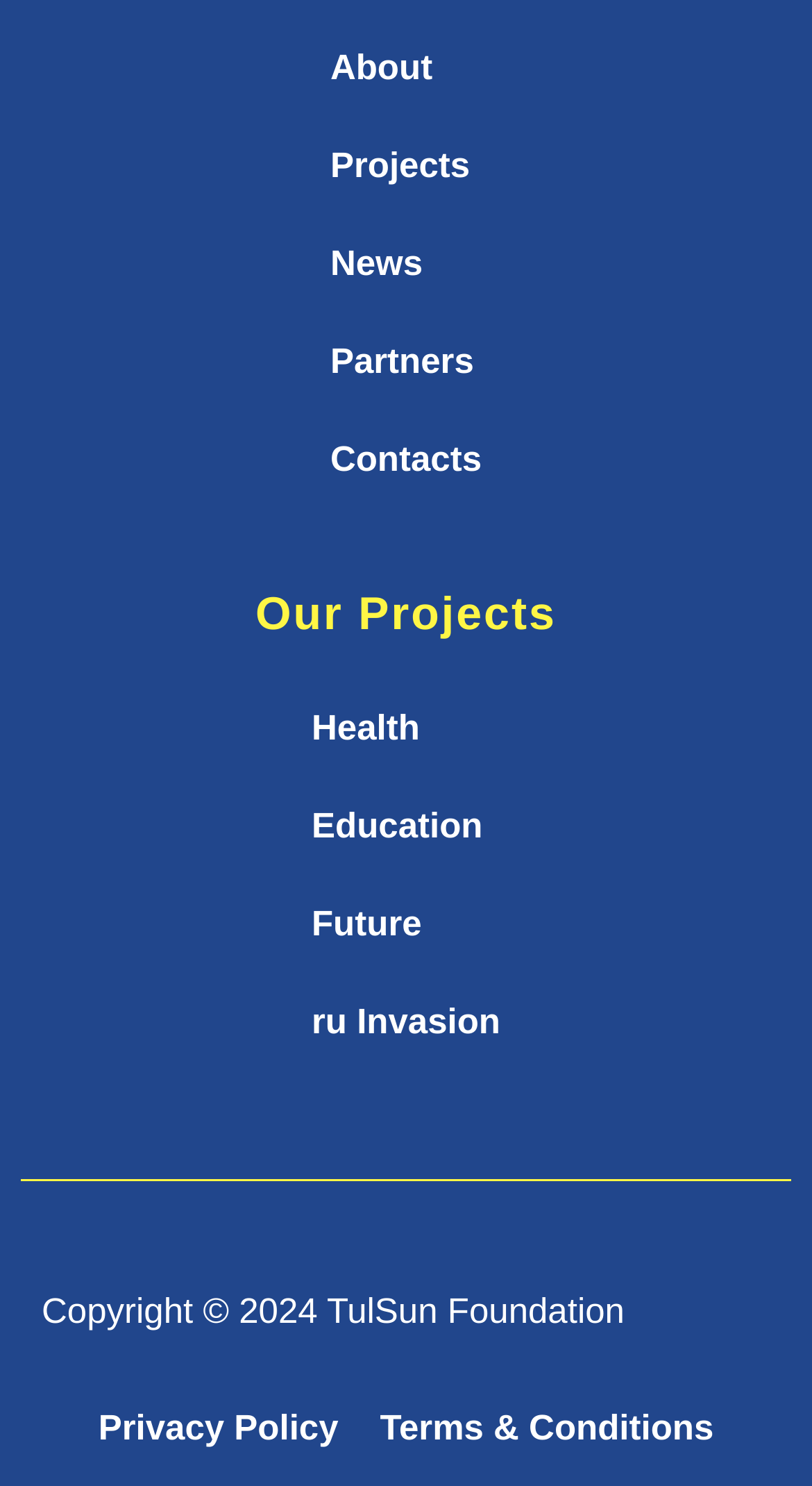Provide your answer in a single word or phrase: 
What is the heading above the project links?

Our Projects